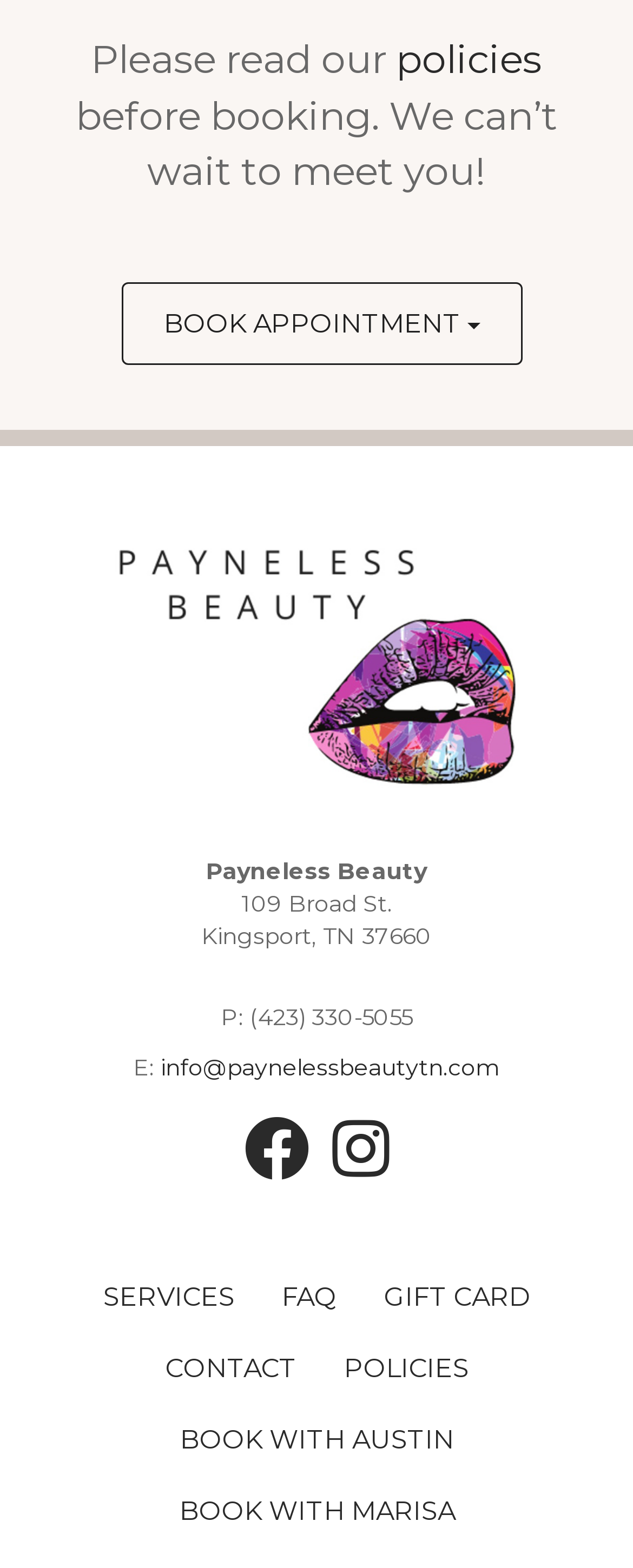Identify the bounding box coordinates of the clickable section necessary to follow the following instruction: "Send an email to info@paynelessbeautytn.com". The coordinates should be presented as four float numbers from 0 to 1, i.e., [left, top, right, bottom].

[0.254, 0.671, 0.79, 0.69]